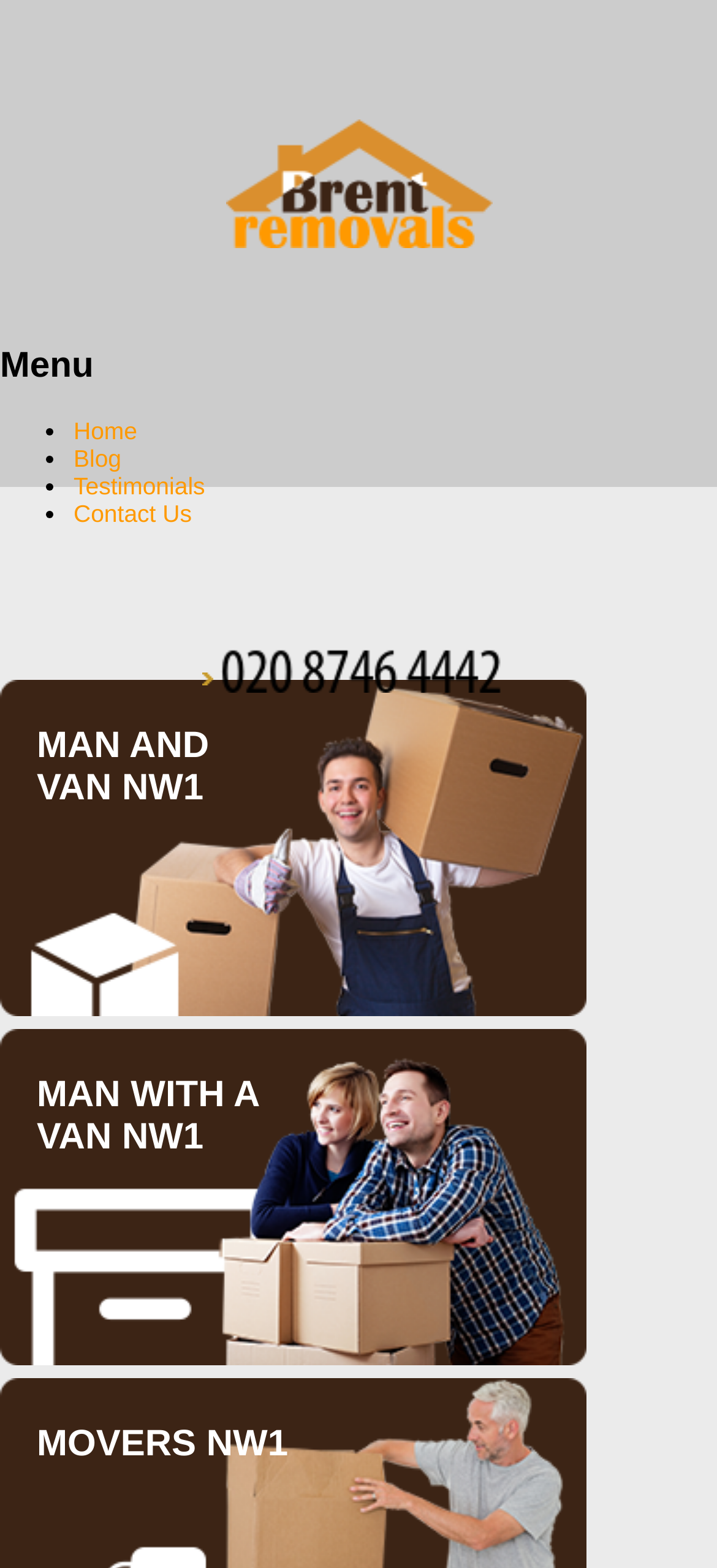Bounding box coordinates are specified in the format (top-left x, top-left y, bottom-right x, bottom-right y). All values are floating point numbers bounded between 0 and 1. Please provide the bounding box coordinate of the region this sentence describes: Man and Van NW1

[0.0, 0.434, 0.818, 0.648]